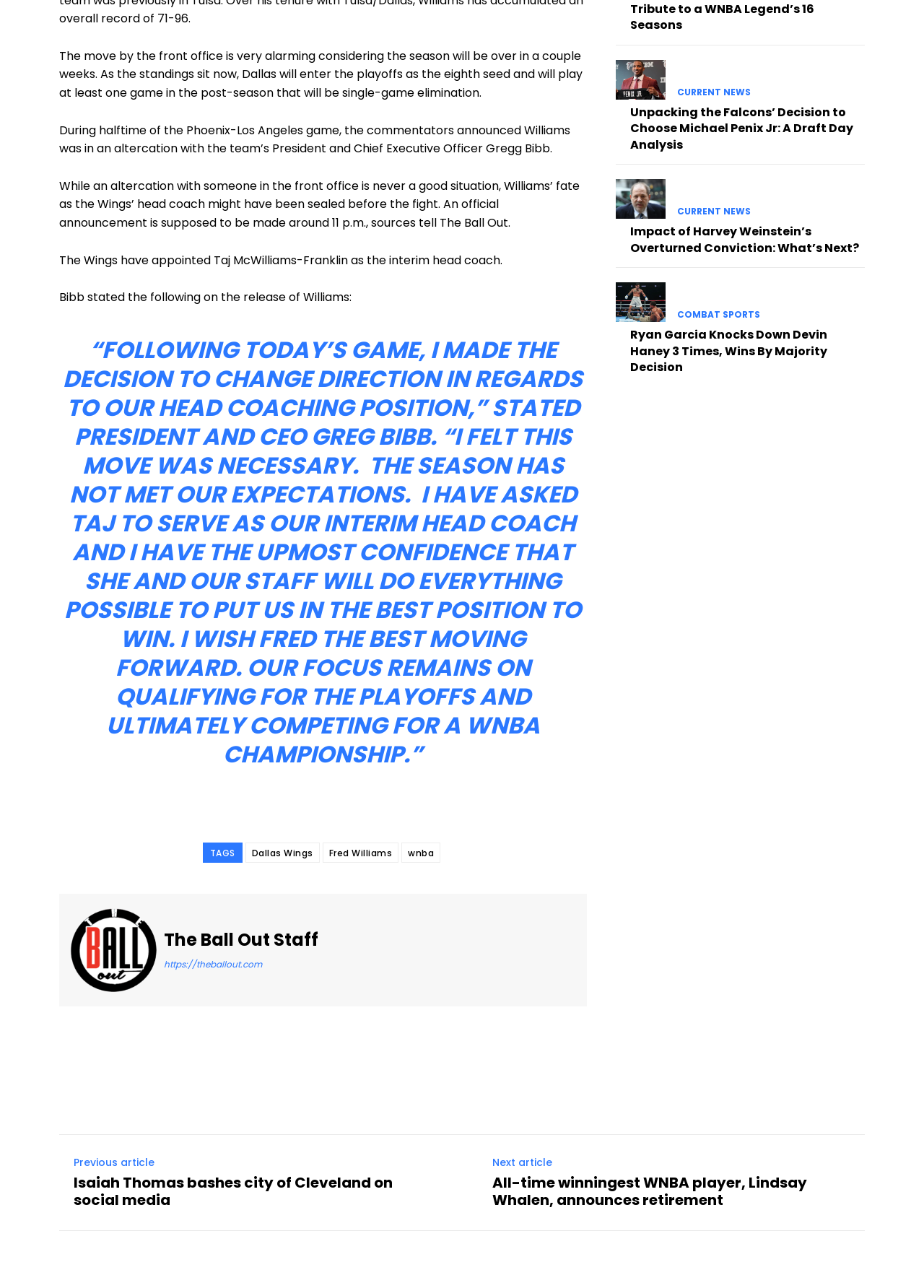Using the information in the image, give a detailed answer to the following question: What is the reason for the change in the head coaching position of the Dallas Wings?

The article quotes President and CEO Gregg Bibb as saying 'I felt this move was necessary. The season has not met our expectations.' This implies that the reason for the change in the head coaching position is that the season has not met the team's expectations.